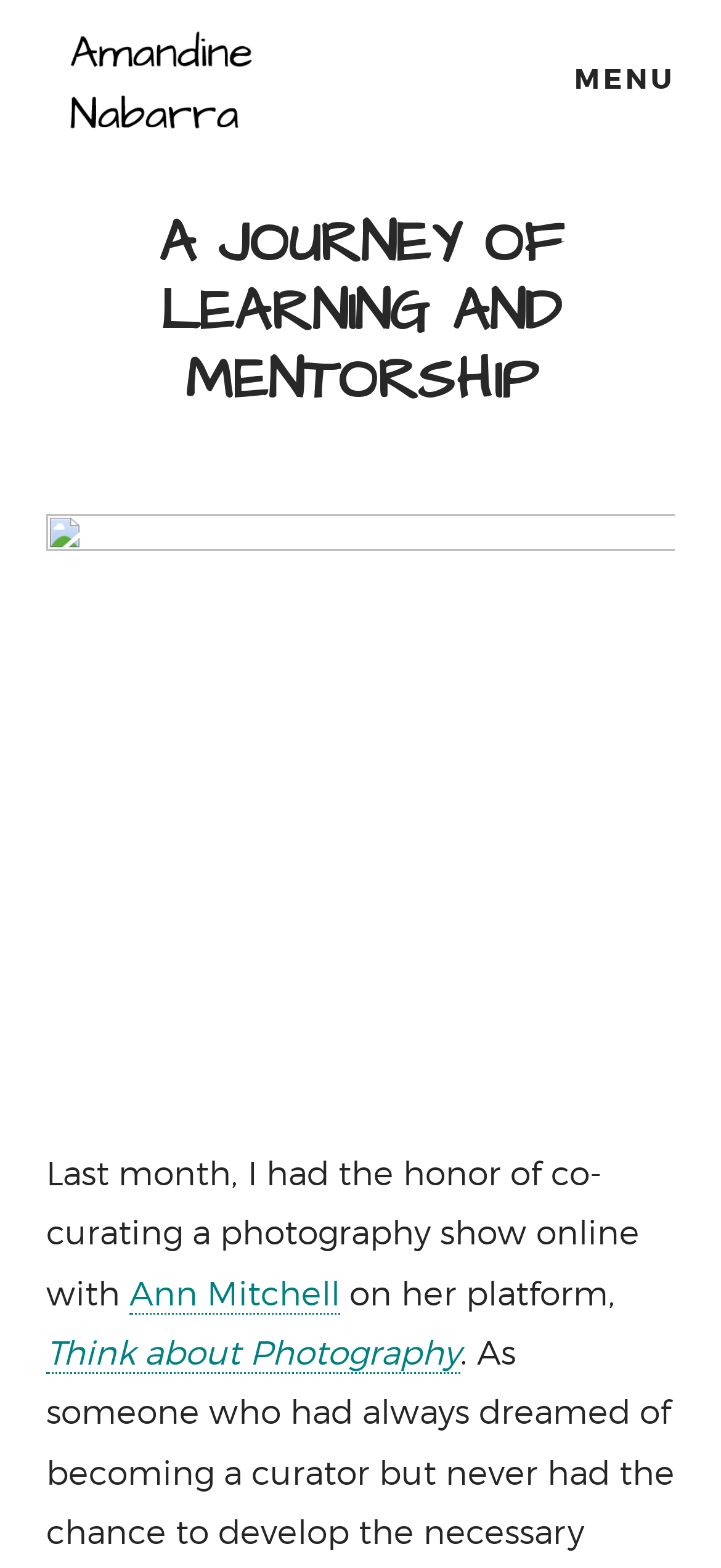What is the name of the person on this webpage?
Please look at the screenshot and answer in one word or a short phrase.

Amandine Nabarra